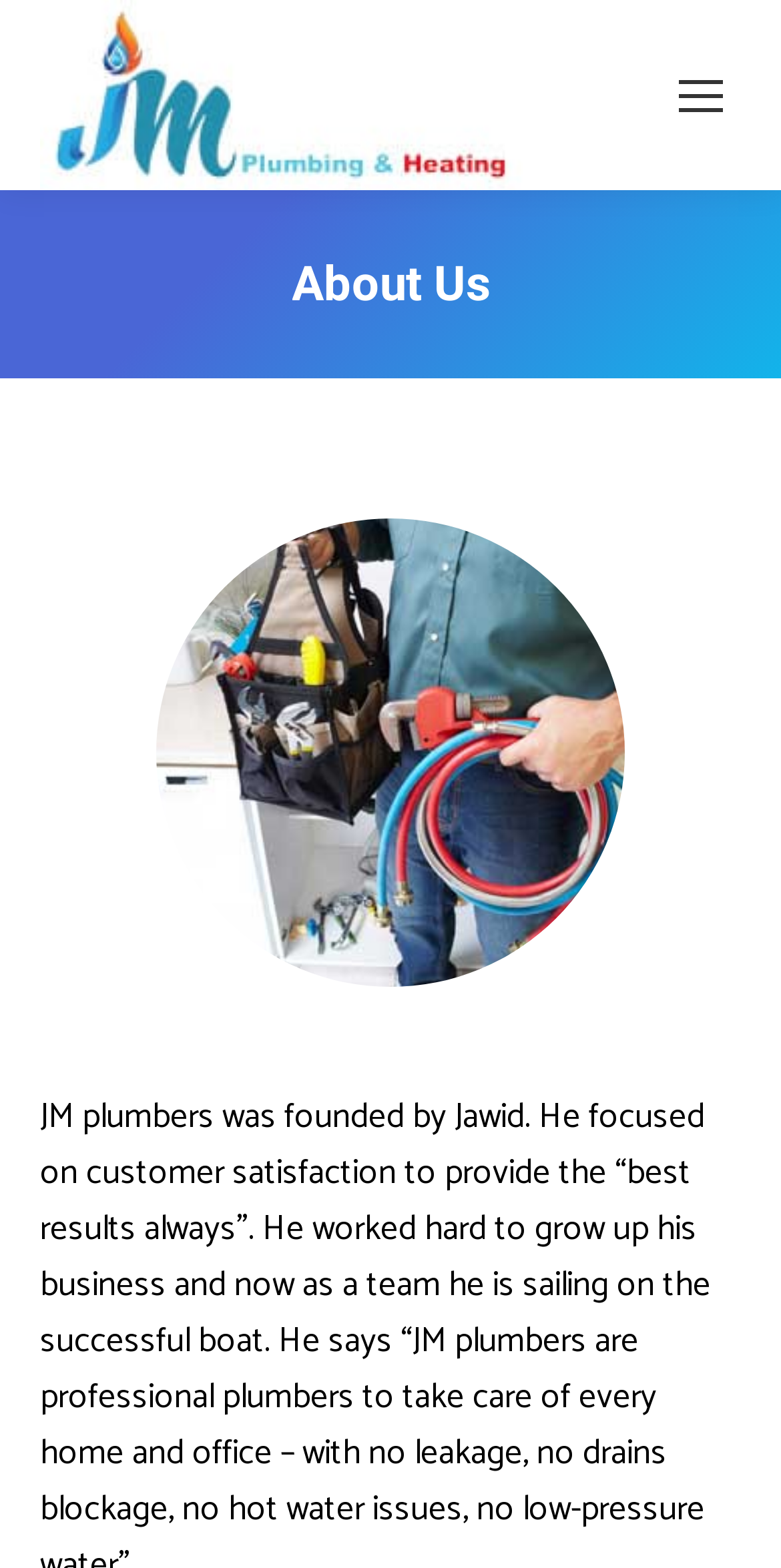Answer the question below in one word or phrase:
What is the shape of the icon next to the 'Mobile menu icon' link?

Not specified